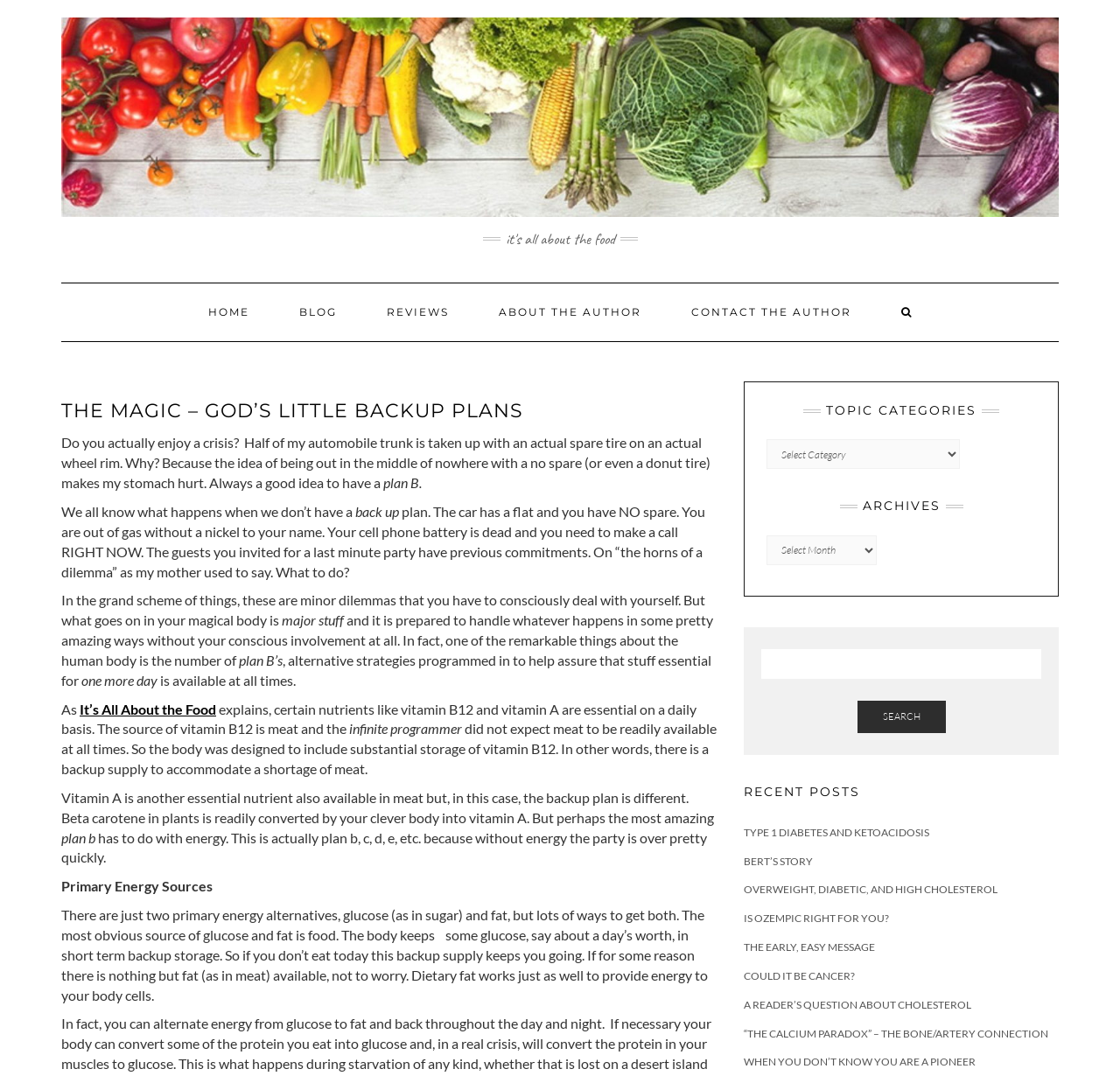Based on what you see in the screenshot, provide a thorough answer to this question: What is the function of the search box?

The search box is located at the top right corner of the webpage, and its function is to allow users to search for specific topics or keywords within the website.